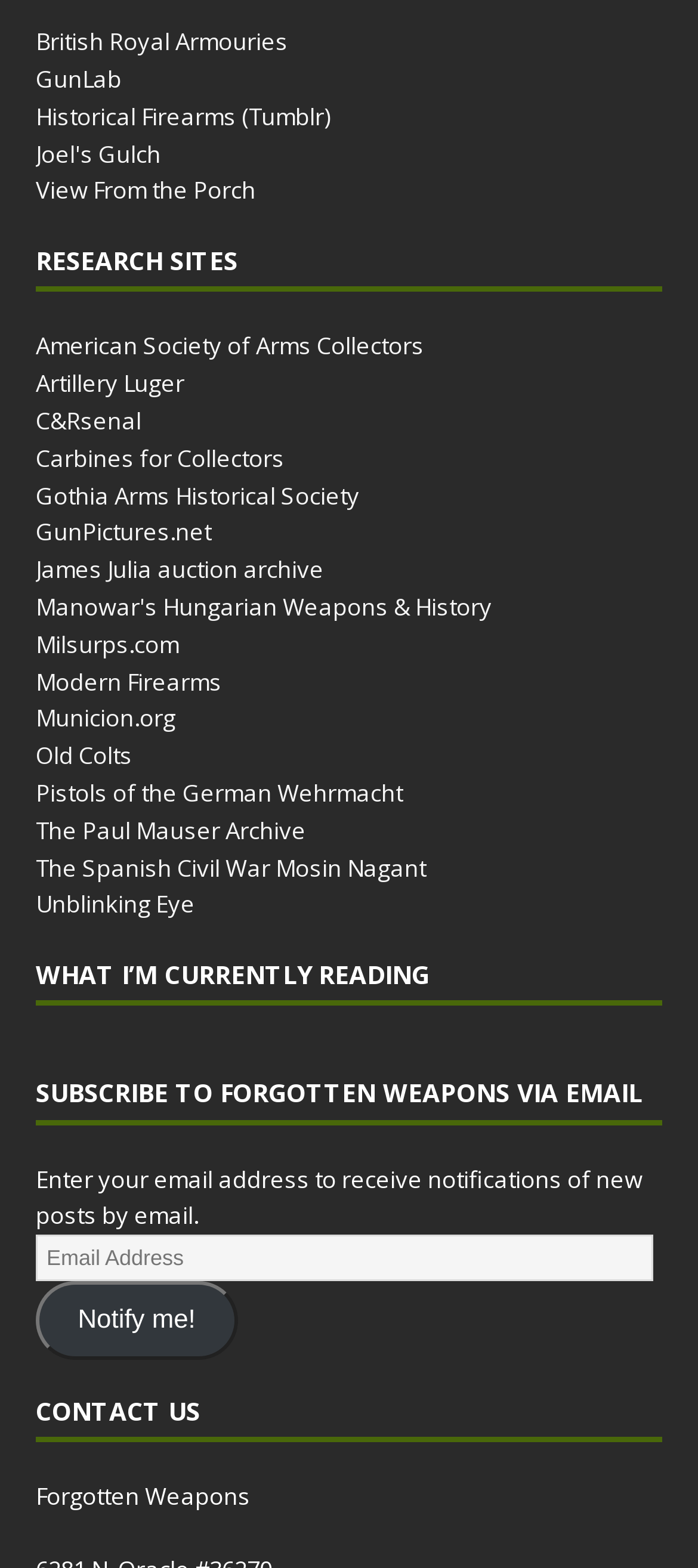Please locate the bounding box coordinates of the element's region that needs to be clicked to follow the instruction: "Visit the American Society of Arms Collectors website". The bounding box coordinates should be provided as four float numbers between 0 and 1, i.e., [left, top, right, bottom].

[0.051, 0.21, 0.608, 0.231]